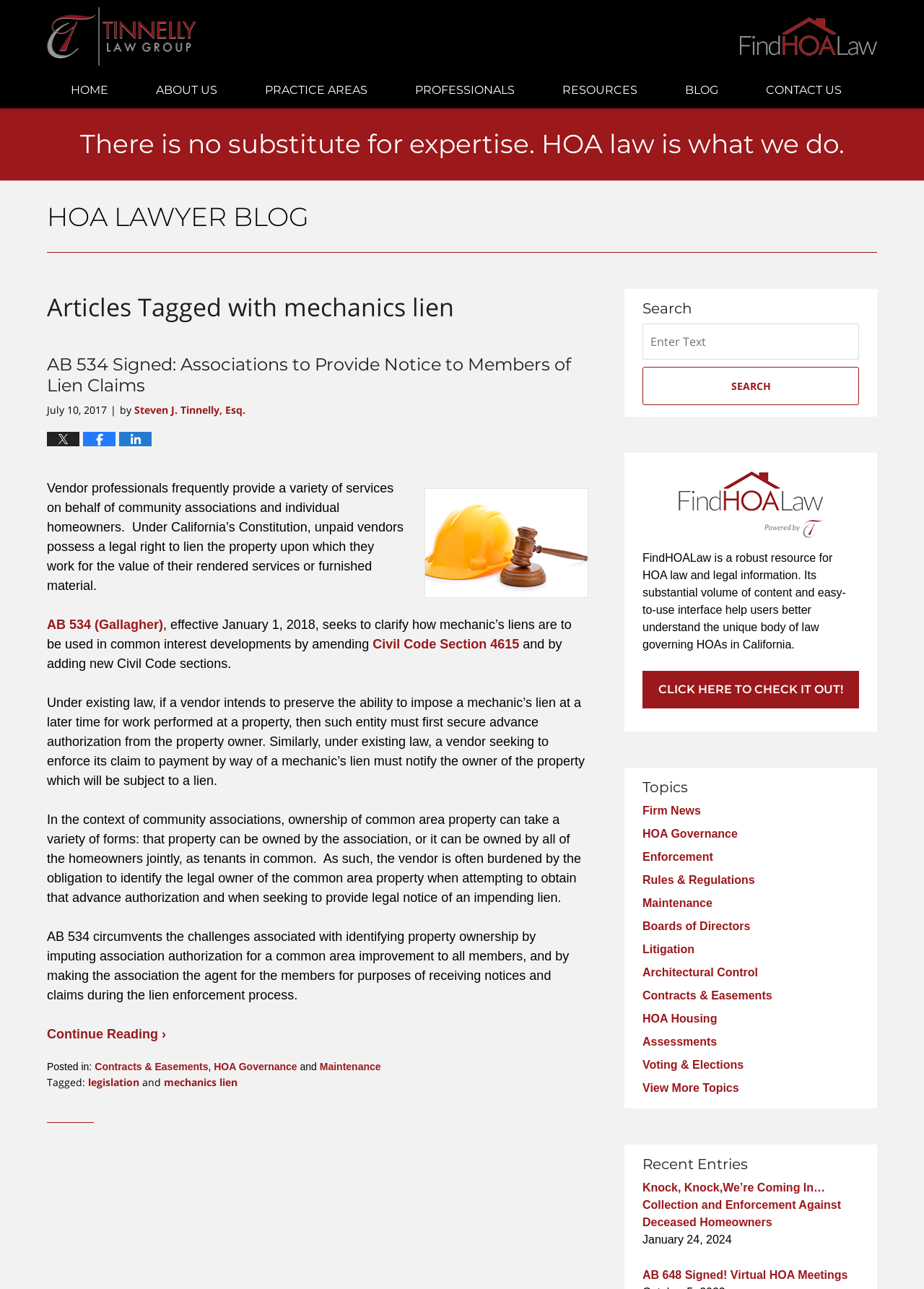Locate the bounding box coordinates of the element that needs to be clicked to carry out the instruction: "Click on the 'HOME' link". The coordinates should be given as four float numbers ranging from 0 to 1, i.e., [left, top, right, bottom].

[0.051, 0.056, 0.143, 0.084]